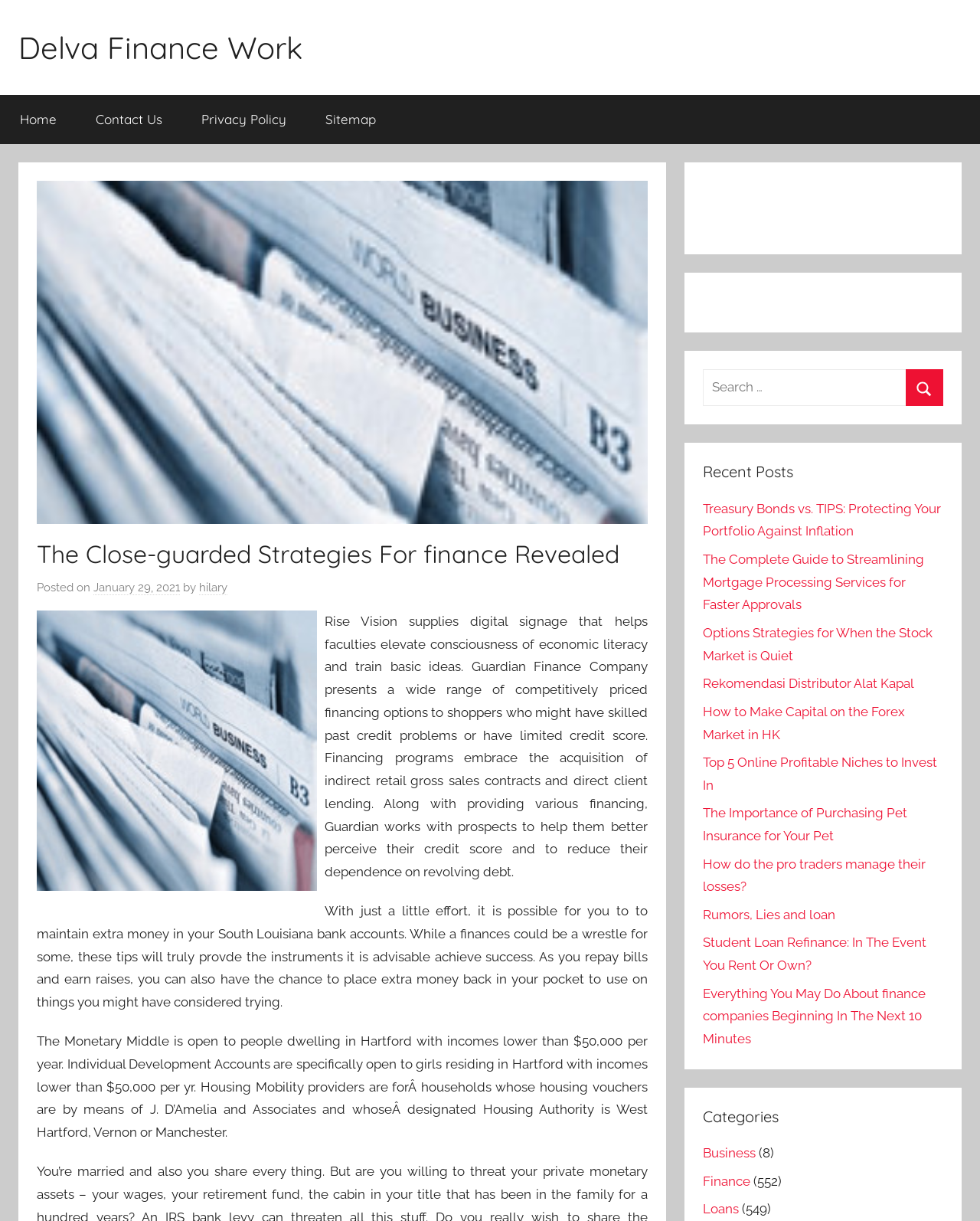What is the purpose of the search function on this webpage?
Refer to the image and answer the question using a single word or phrase.

Searching for articles